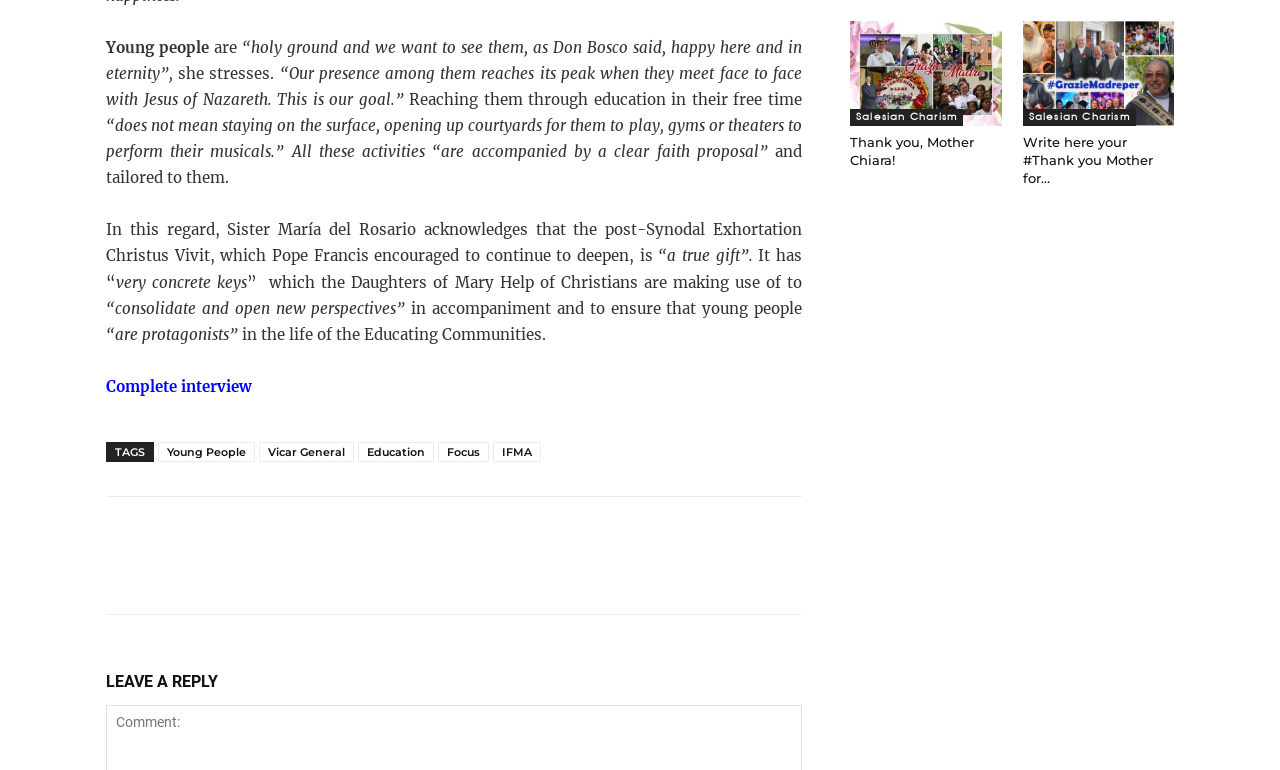Indicate the bounding box coordinates of the element that needs to be clicked to satisfy the following instruction: "read the 'As If It Was Your Last' post". The coordinates should be four float numbers between 0 and 1, i.e., [left, top, right, bottom].

None